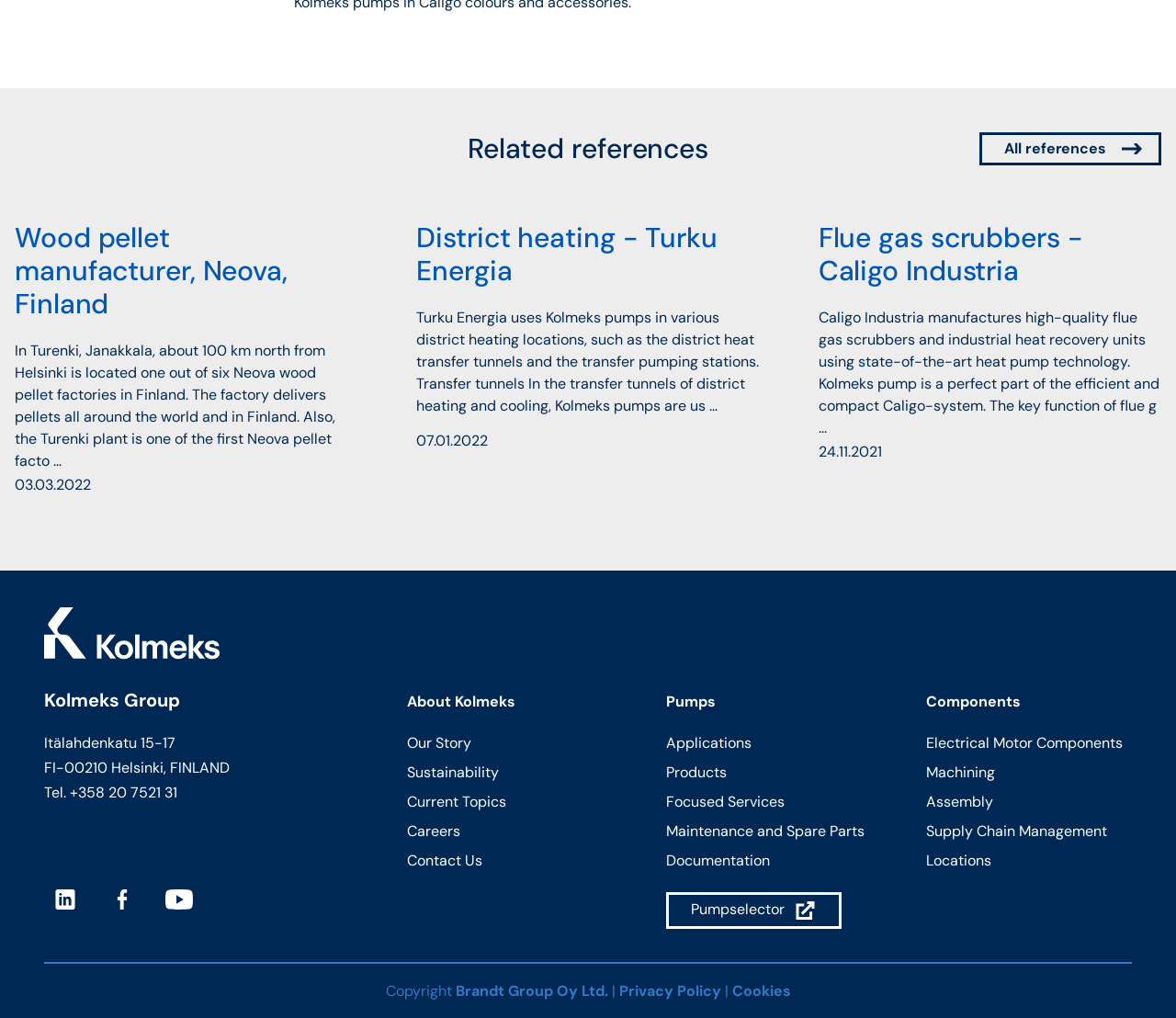Locate the bounding box coordinates of the element you need to click to accomplish the task described by this instruction: "Click on 'All references'".

[0.833, 0.13, 0.988, 0.162]